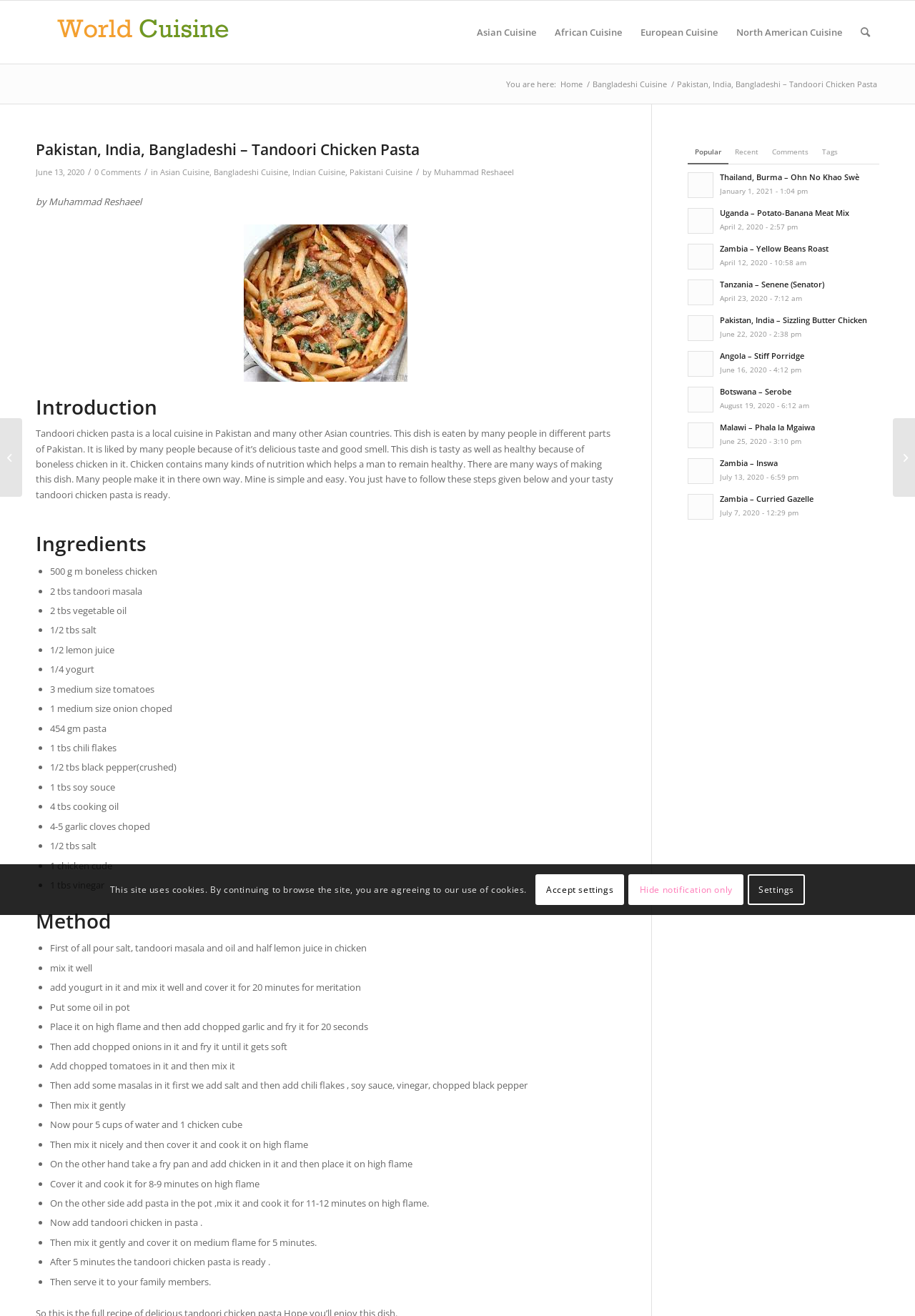Please identify the bounding box coordinates of the clickable area that will allow you to execute the instruction: "Click on the 'Muhammad Reshaeel' link".

[0.474, 0.127, 0.562, 0.135]